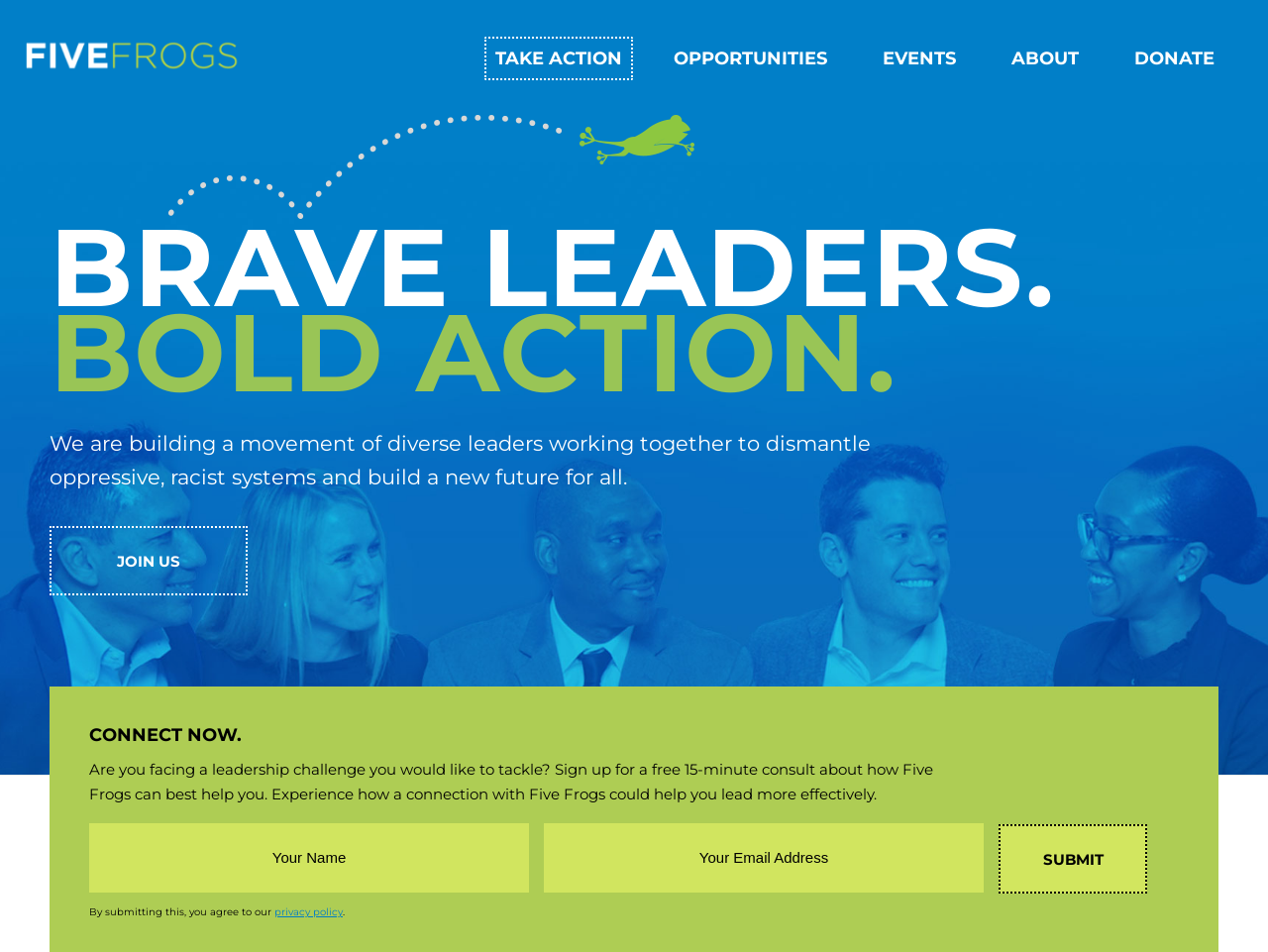Give a one-word or one-phrase response to the question:
How many input fields are there in the form?

2